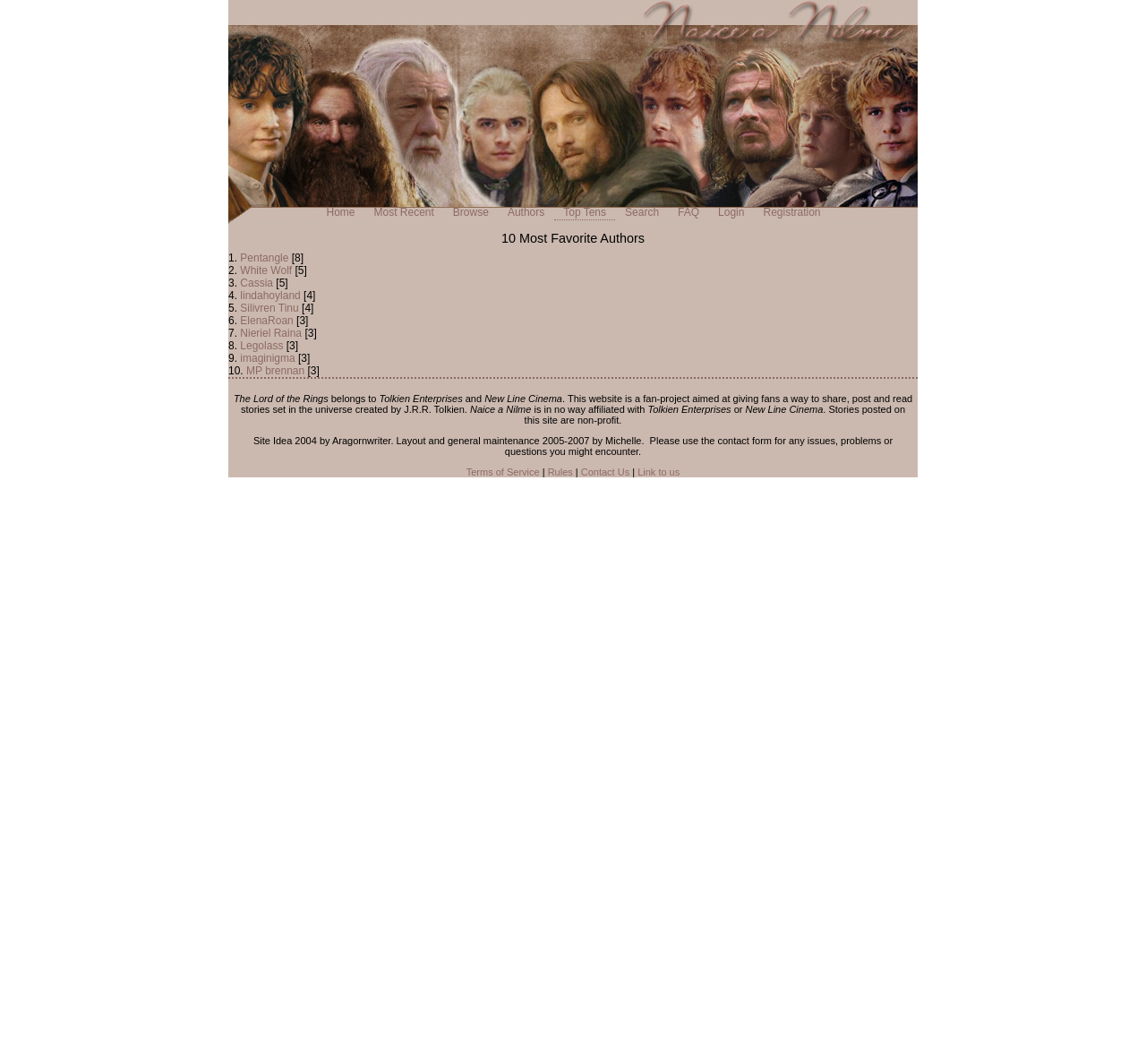Using the description: "Link to us", determine the UI element's bounding box coordinates. Ensure the coordinates are in the format of four float numbers between 0 and 1, i.e., [left, top, right, bottom].

[0.556, 0.439, 0.593, 0.449]